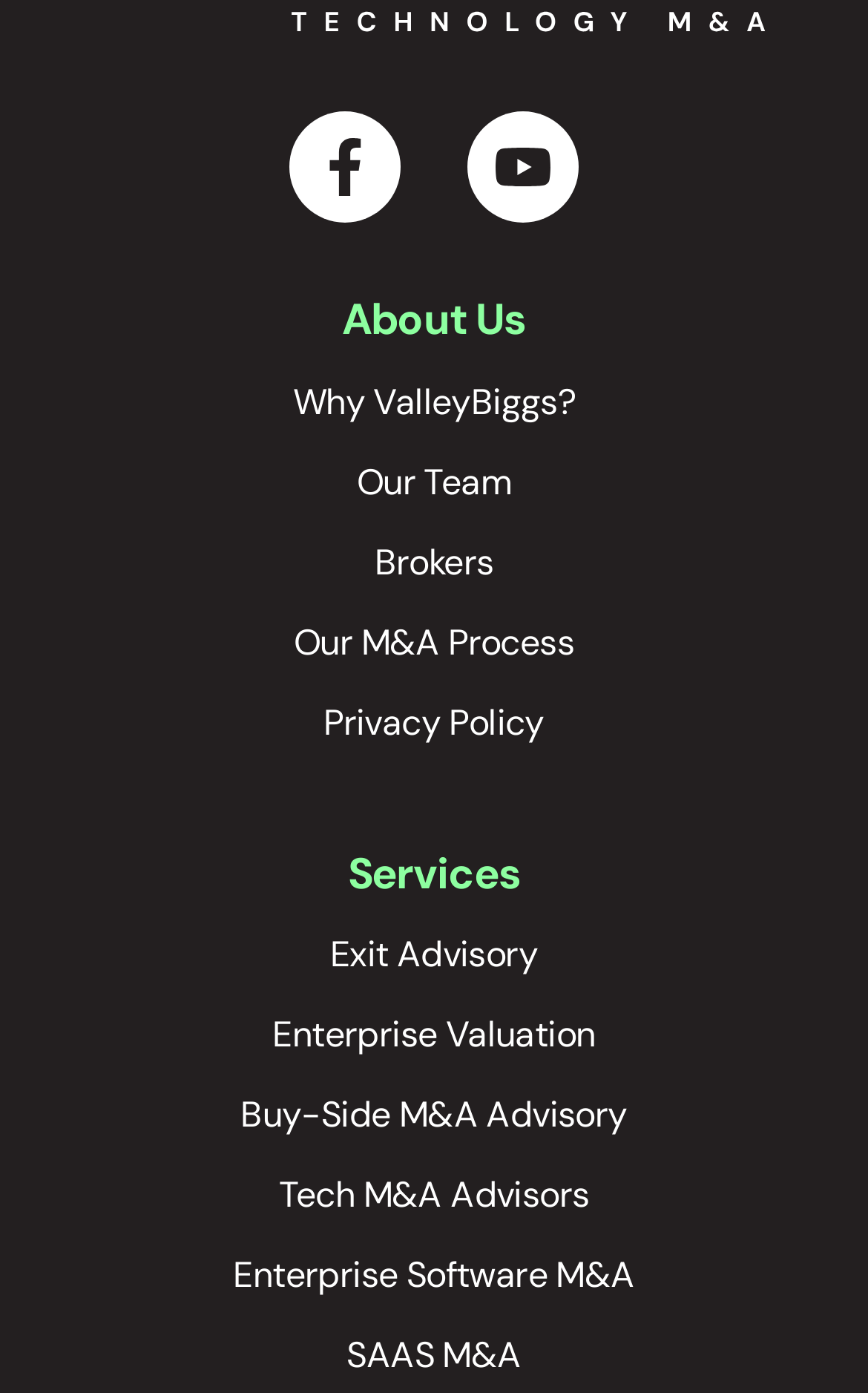Determine the bounding box coordinates of the clickable area required to perform the following instruction: "view services". The coordinates should be represented as four float numbers between 0 and 1: [left, top, right, bottom].

[0.401, 0.607, 0.599, 0.647]